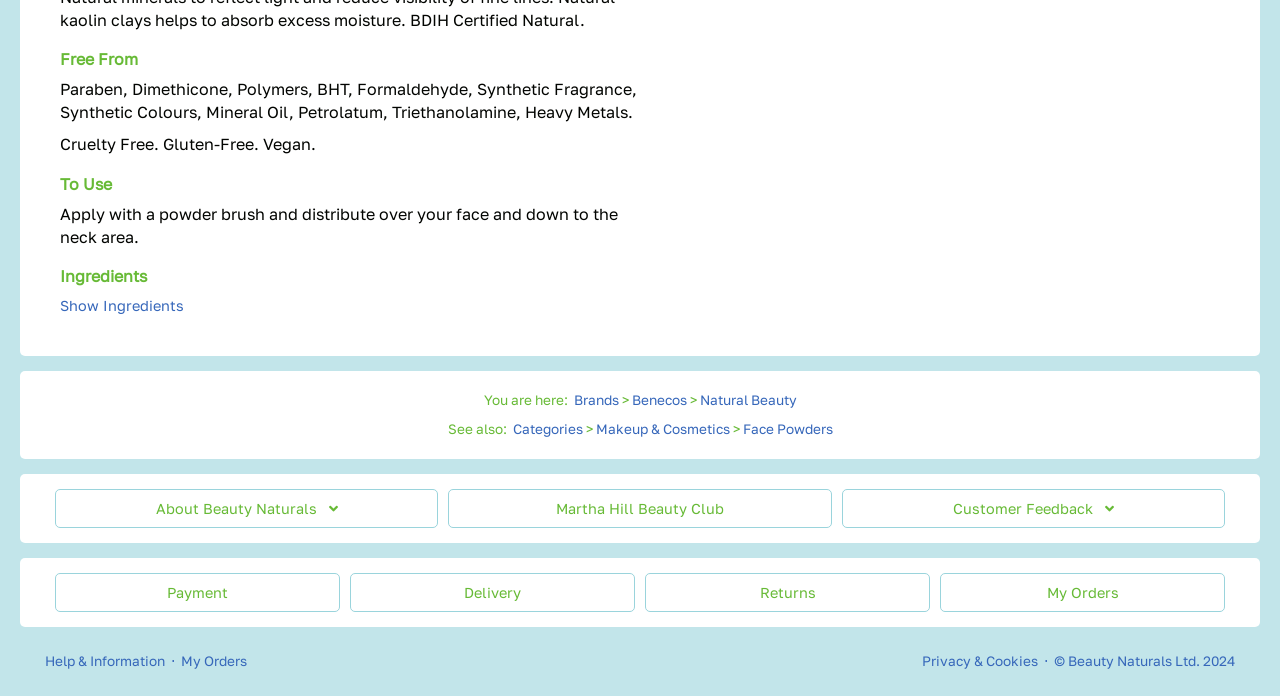Could you specify the bounding box coordinates for the clickable section to complete the following instruction: "Learn about 'Beauty Naturals'"?

[0.043, 0.702, 0.342, 0.758]